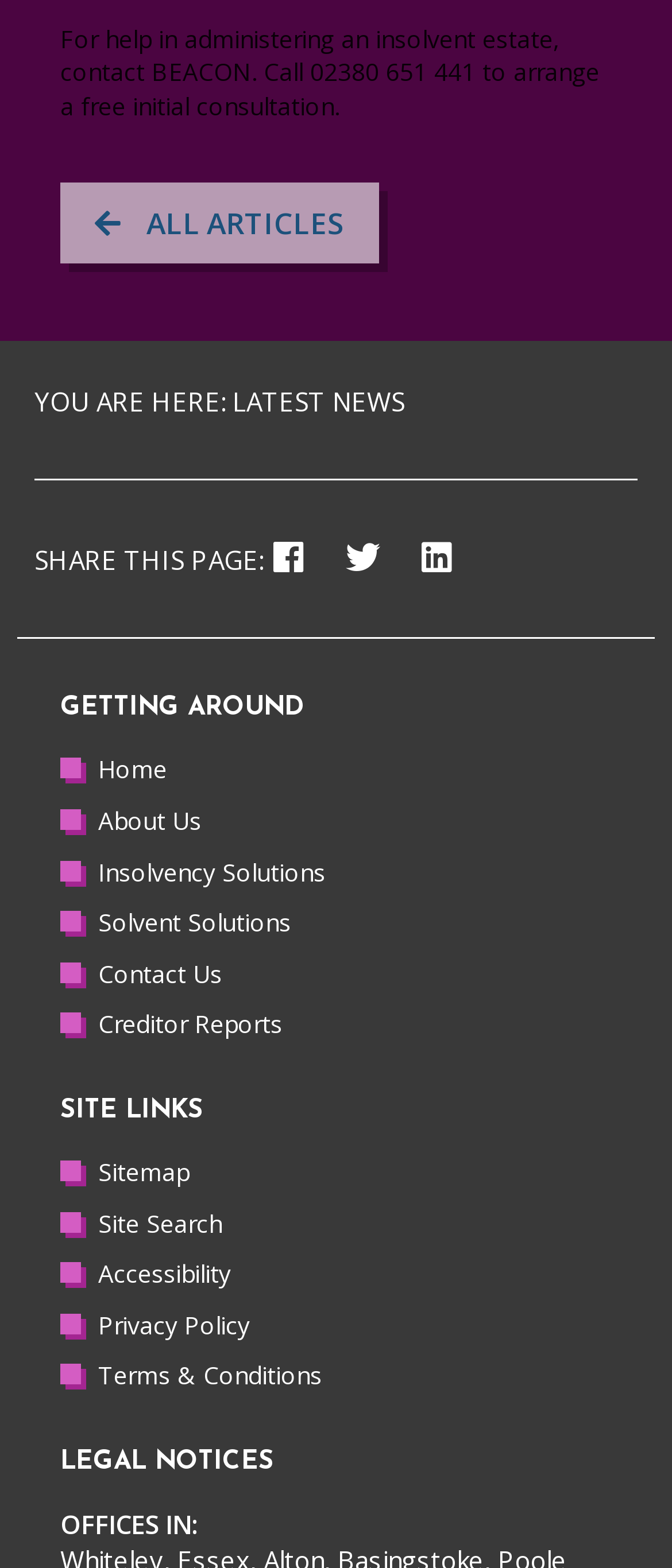Given the webpage screenshot, identify the bounding box of the UI element that matches this description: "Original NSS".

None